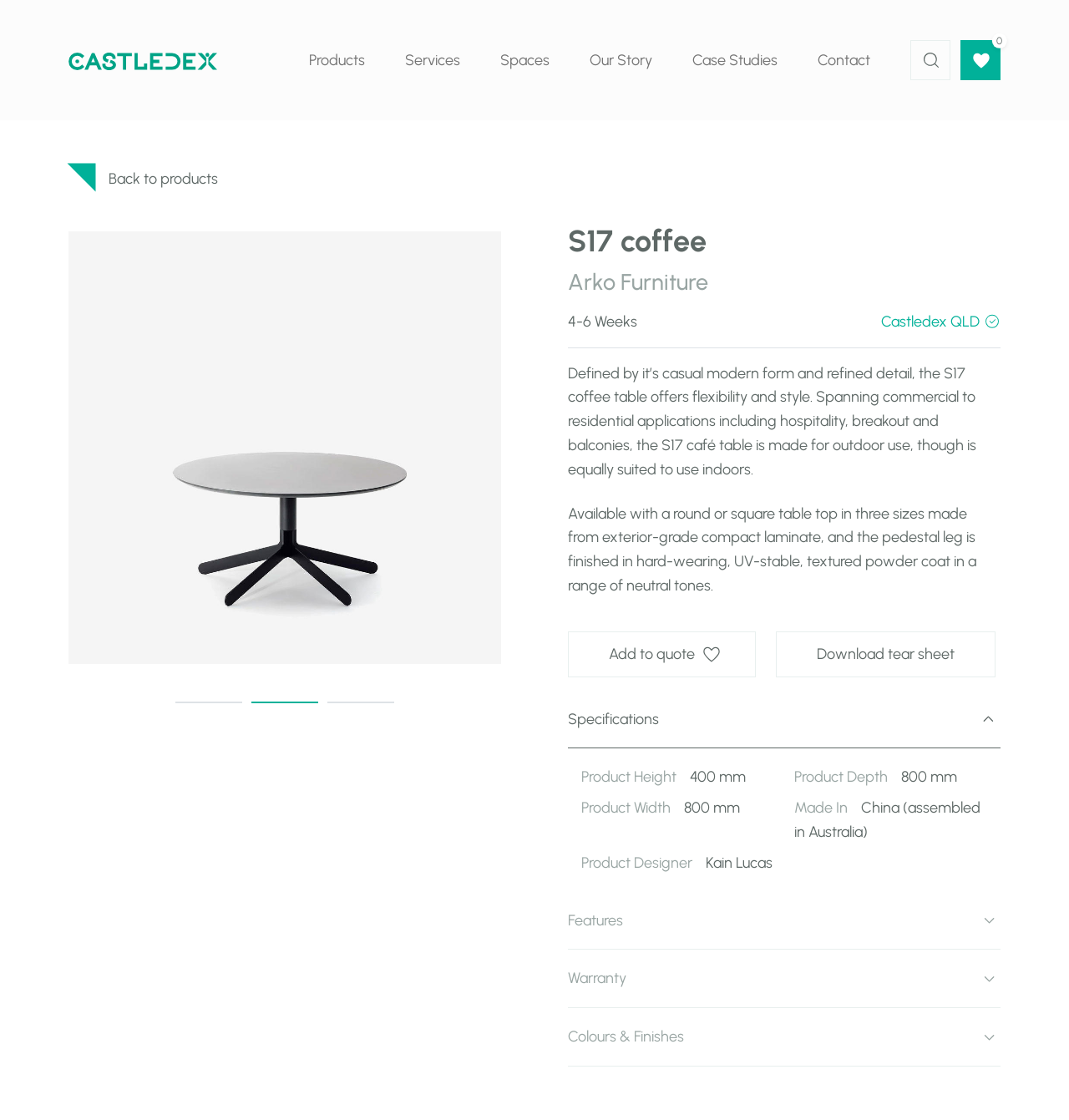Provide a thorough summary of the webpage.

The webpage is about S17 coffee tables from Castledex. At the top, there is a banner with a site header, which includes a link to the home page and a navigation menu with links to various sections such as products, services, spaces, and contact. On the top right, there are two buttons: one to toggle search and another with a number "0".

Below the banner, there is a main section that takes up most of the page. It has a heading "S17 coffee" and a link to "Arko Furniture". There is a brief description of the S17 coffee table, mentioning its modern form, flexibility, and style. The text also mentions its suitability for outdoor and indoor use.

Underneath the description, there are two columns of text. The left column has details about the product, including its availability in three sizes, materials, and finishes. The right column has information about the product's specifications, including its height, depth, and width.

There are also three buttons: "Add to quote", "Download tear sheet", and a collapsible section for specifications, features, warranty, and colors & finishes.

On the right side of the page, there is a complementary section with a link to go back to products and a tab panel with an image of the S17 coffee table. Below the image, there is a tab list with three tabs, indicating that there are three images or views of the product. The second tab is currently selected.